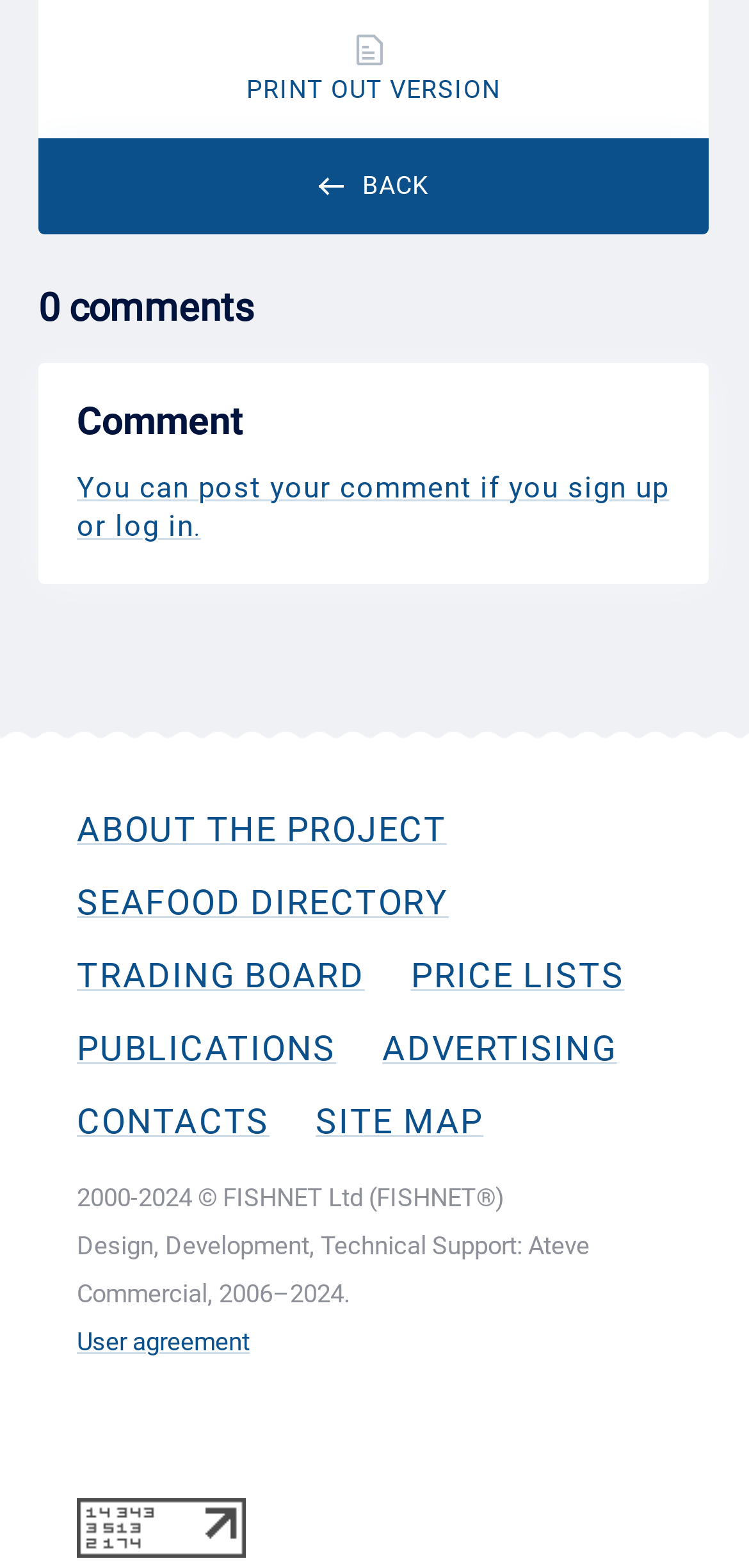Please identify the bounding box coordinates of the clickable area that will allow you to execute the instruction: "Post a comment".

[0.103, 0.3, 0.893, 0.347]